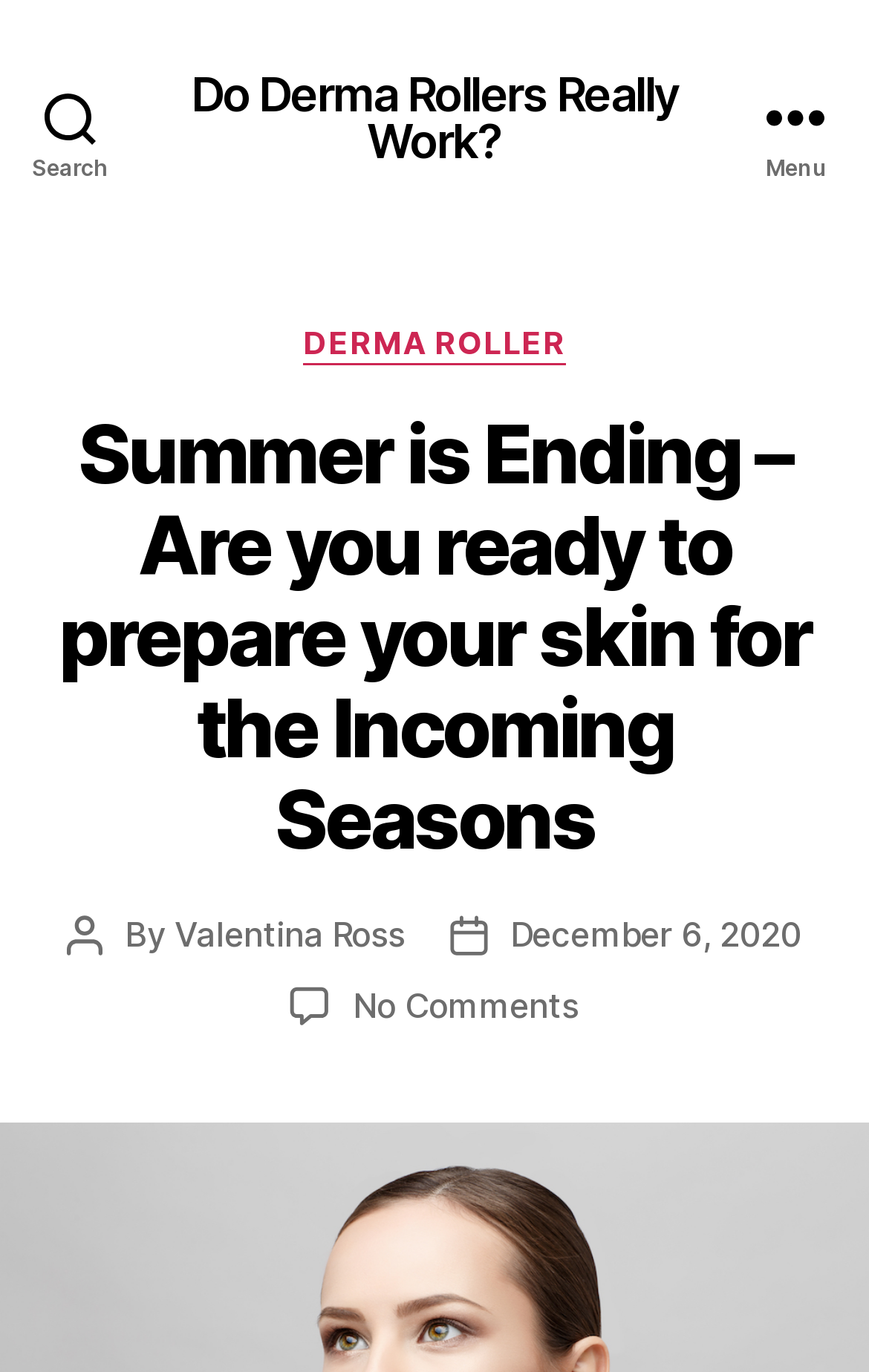Give a short answer to this question using one word or a phrase:
Who is the author of the article?

Valentina Ross